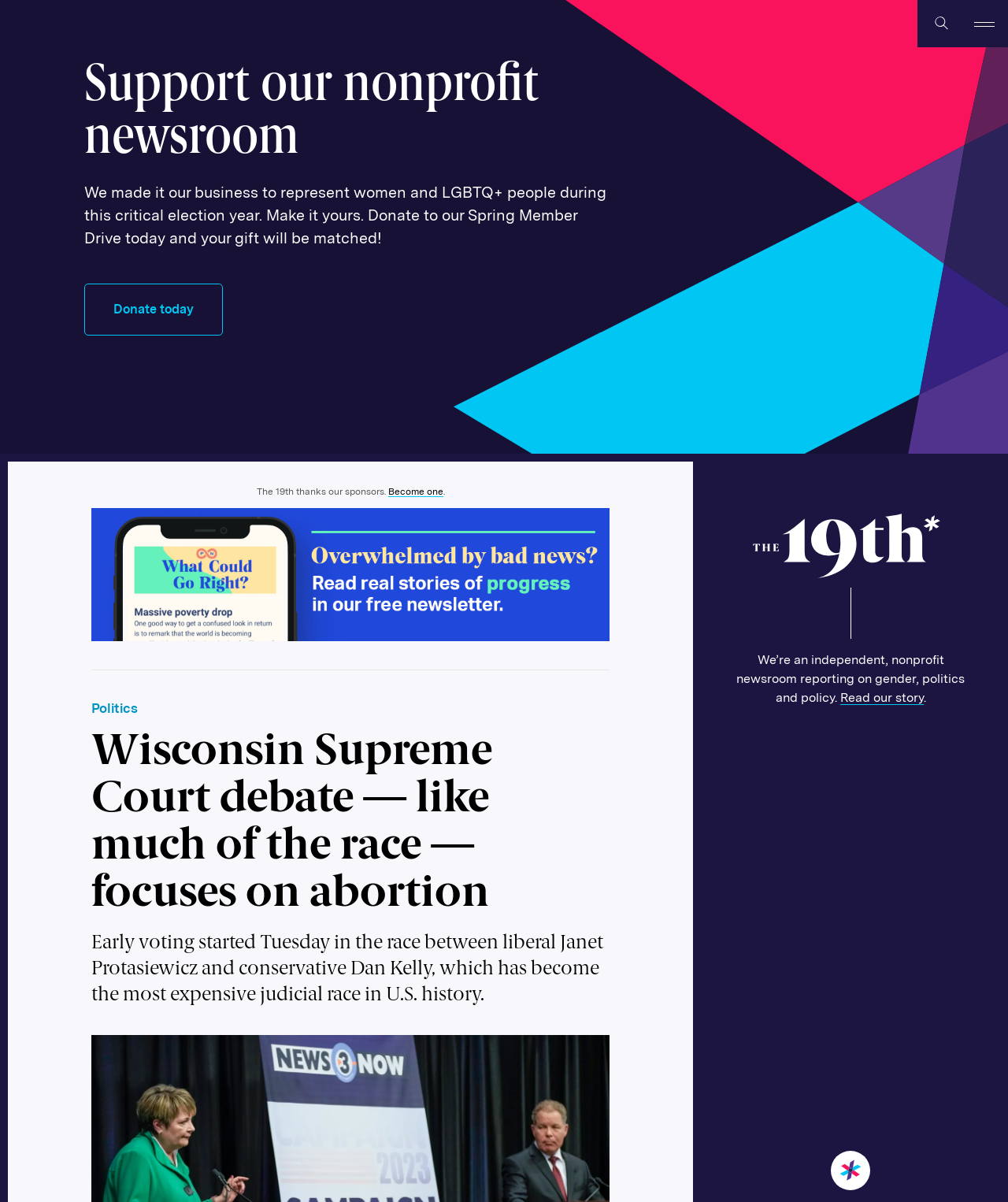Determine the bounding box coordinates of the element that should be clicked to execute the following command: "Open the menu".

[0.953, 0.0, 1.0, 0.039]